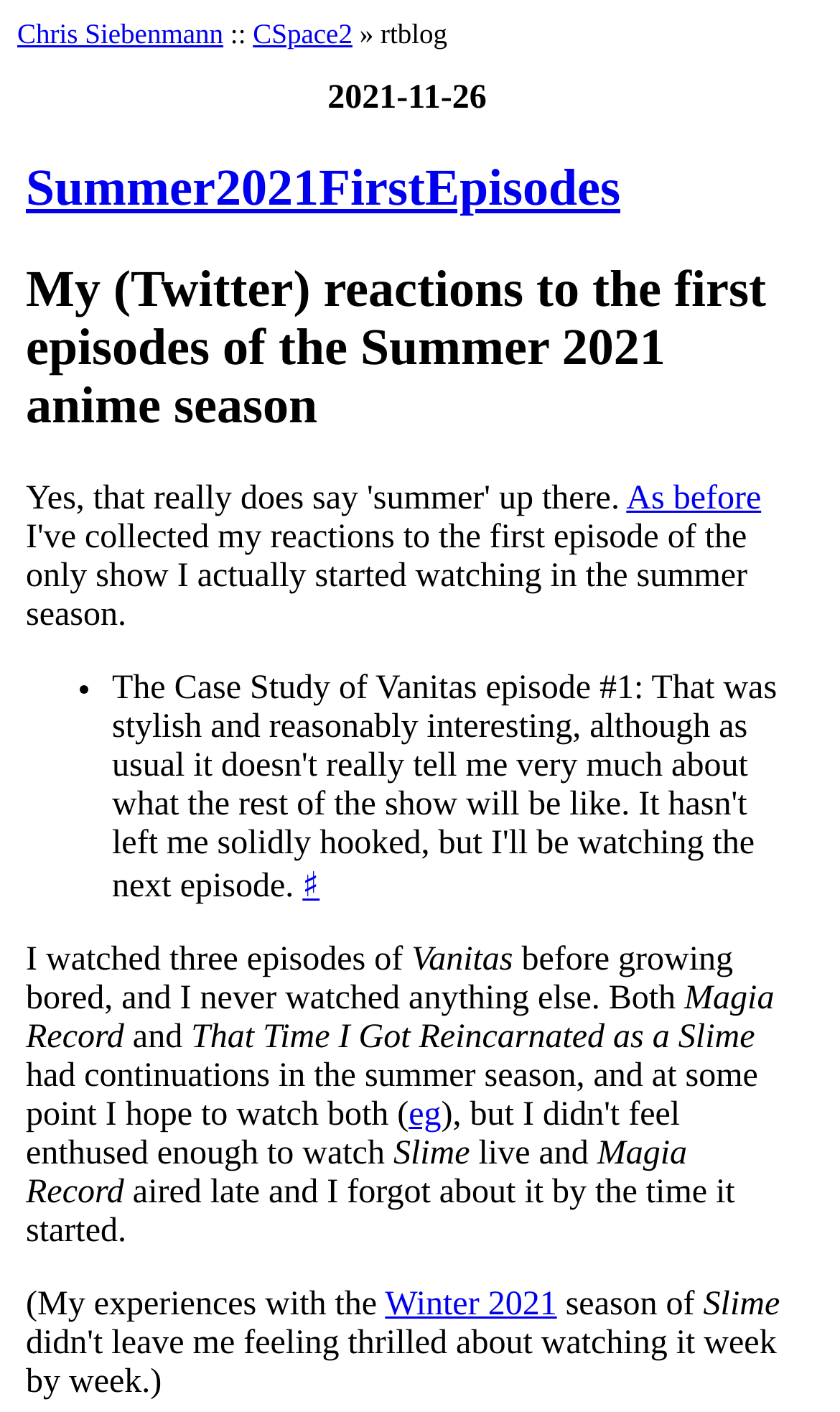Determine the bounding box for the described UI element: "♯".

[0.36, 0.615, 0.381, 0.64]